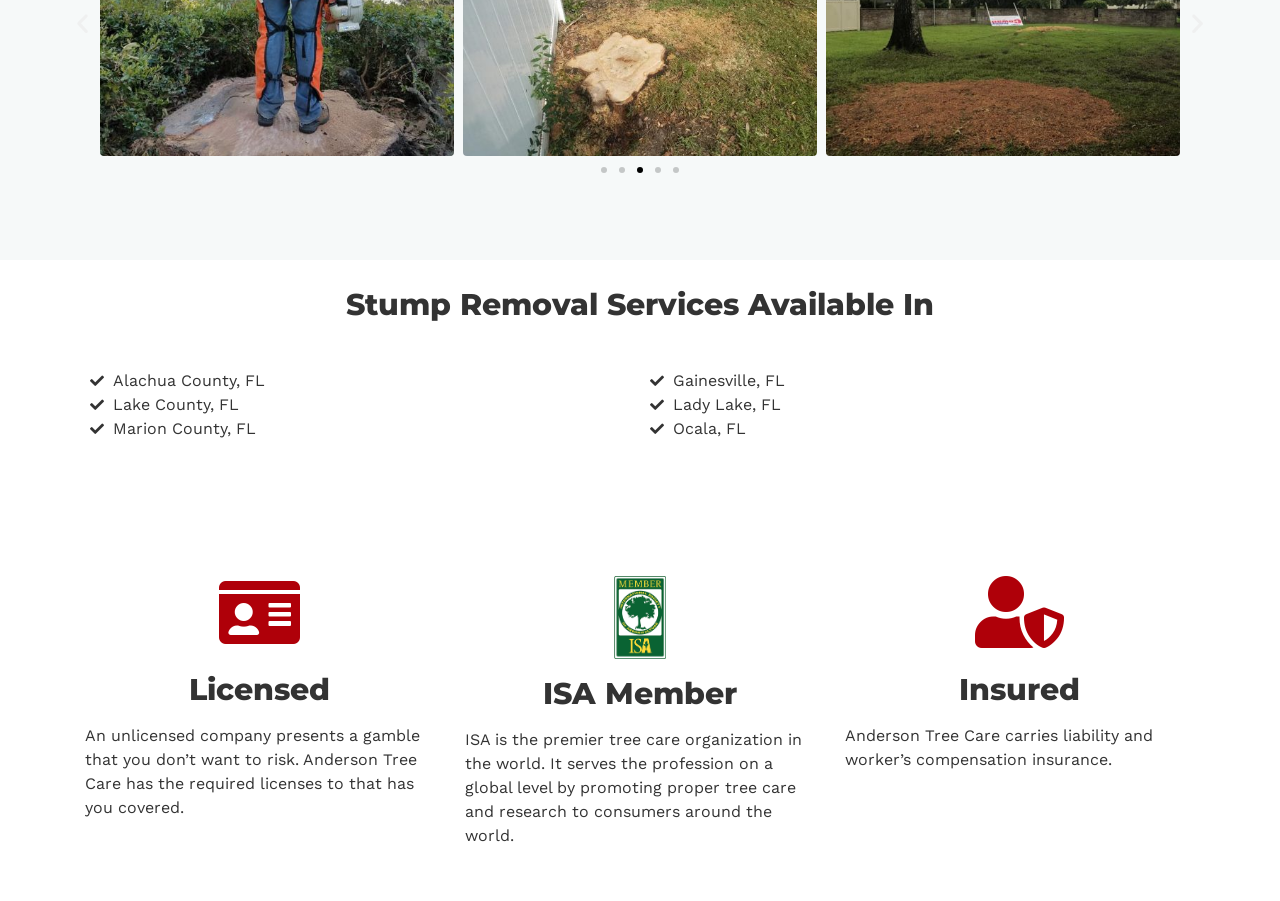Please provide the bounding box coordinates in the format (top-left x, top-left y, bottom-right x, bottom-right y). Remember, all values are floating point numbers between 0 and 1. What is the bounding box coordinate of the region described as: aria-label="Previous slide"

[0.055, 0.011, 0.074, 0.039]